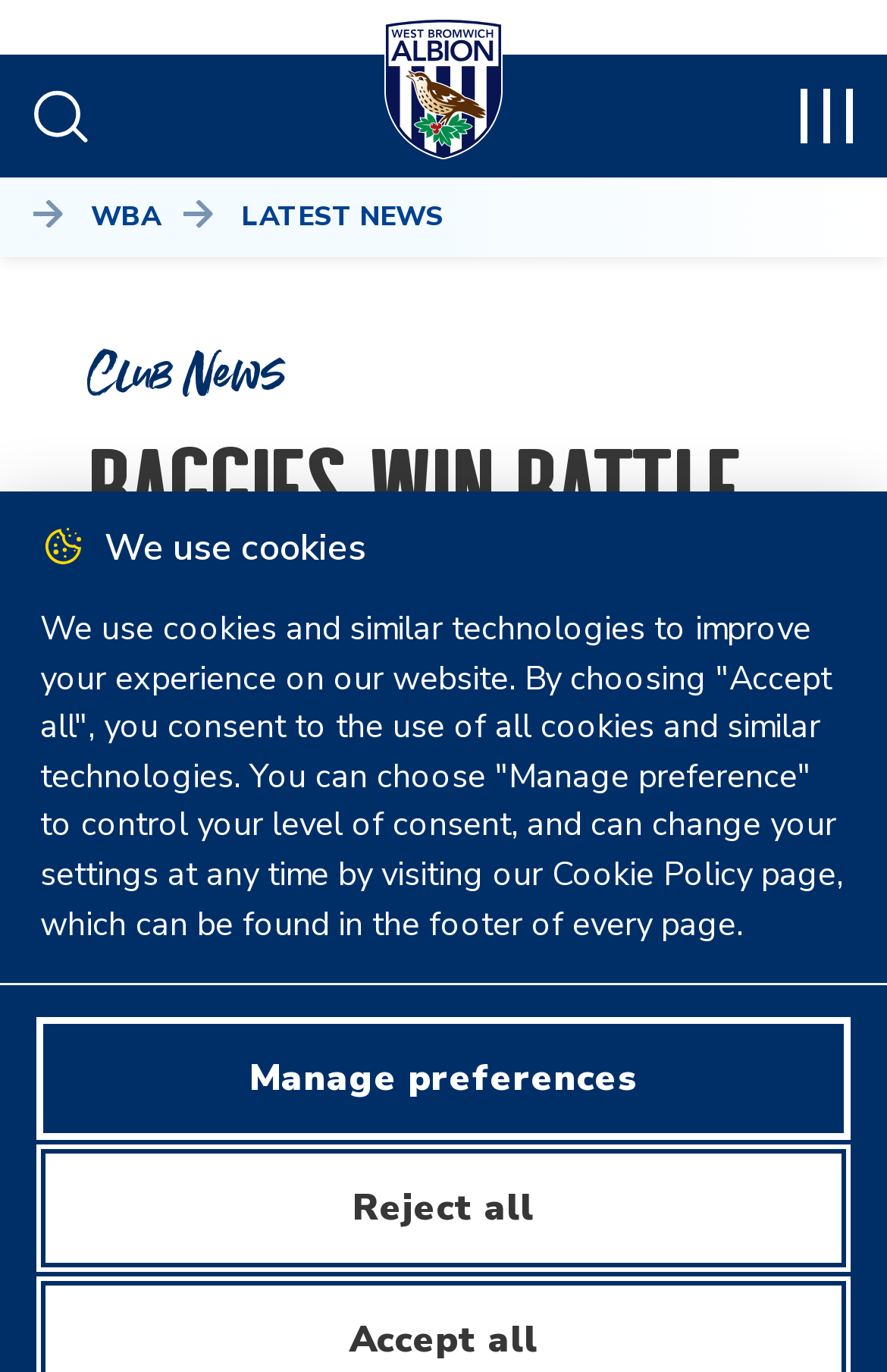Identify and provide the text content of the webpage's primary headline.

BAGGIES WIN BATTLE TO SIGN CONOR GALLAGHER